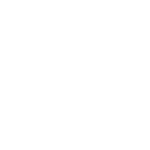Respond with a single word or phrase to the following question: What type of businesses does MailChimp cater to?

Small businesses